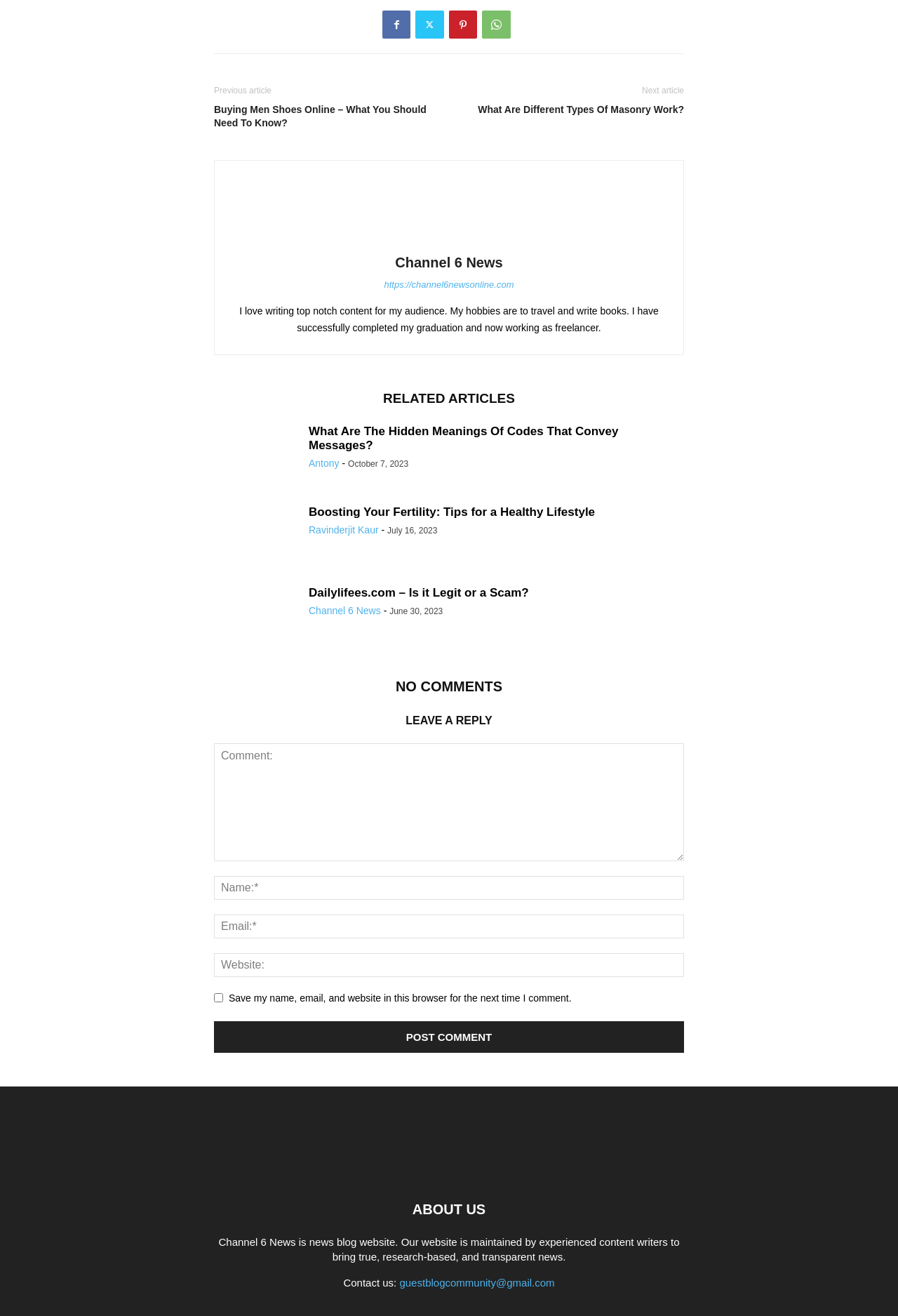Identify the bounding box coordinates of the section that should be clicked to achieve the task described: "Click Contact presse".

None